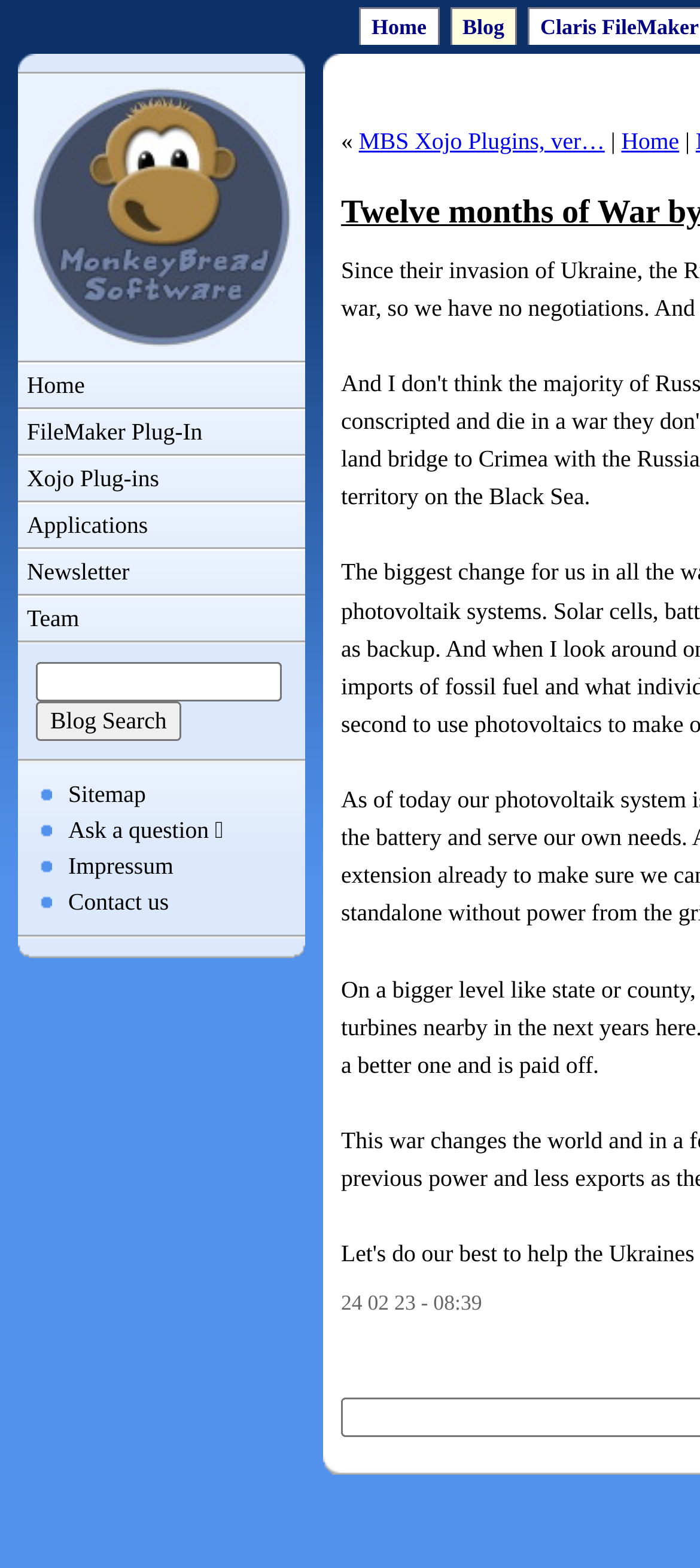Please identify the bounding box coordinates of the element's region that needs to be clicked to fulfill the following instruction: "contact us". The bounding box coordinates should consist of four float numbers between 0 and 1, i.e., [left, top, right, bottom].

[0.097, 0.566, 0.241, 0.584]